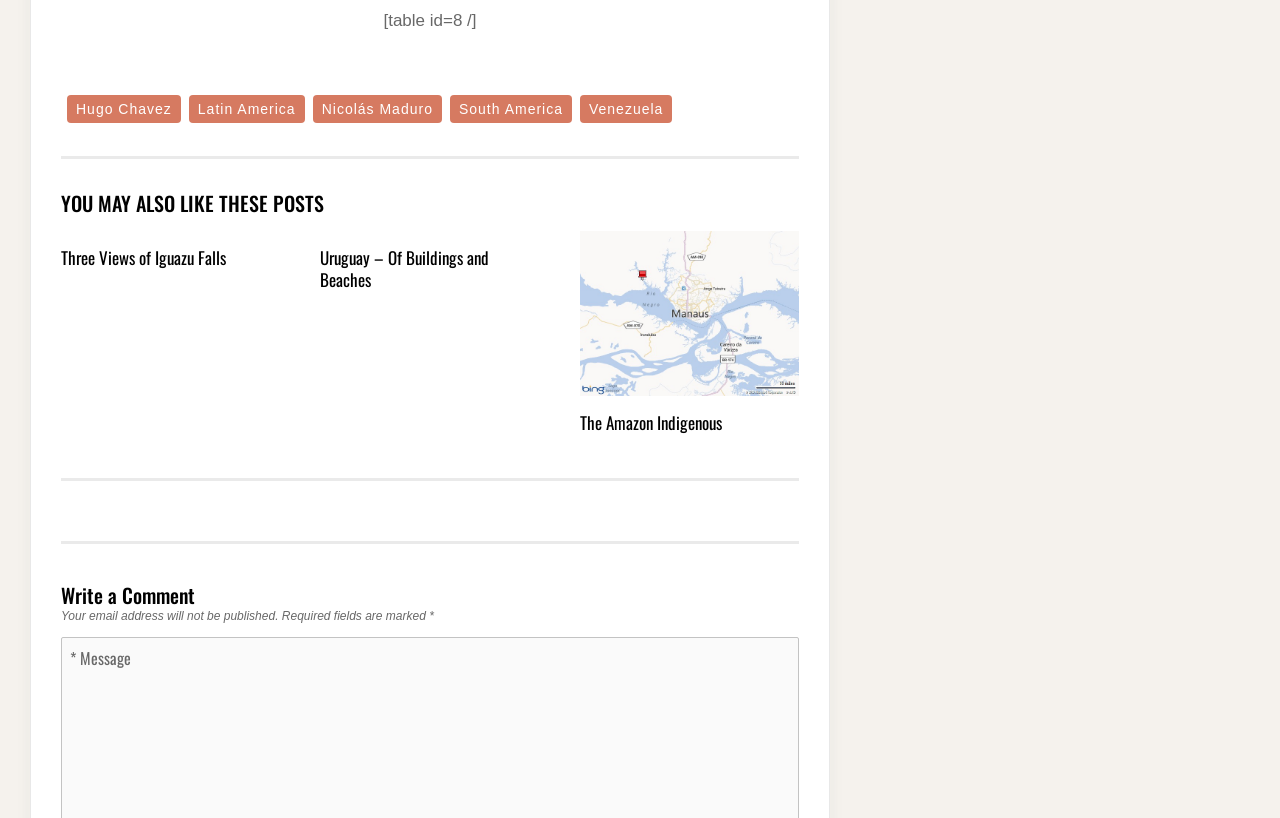Find the bounding box coordinates for the area that must be clicked to perform this action: "Read about Three Views of Iguazu Falls".

[0.048, 0.302, 0.219, 0.329]